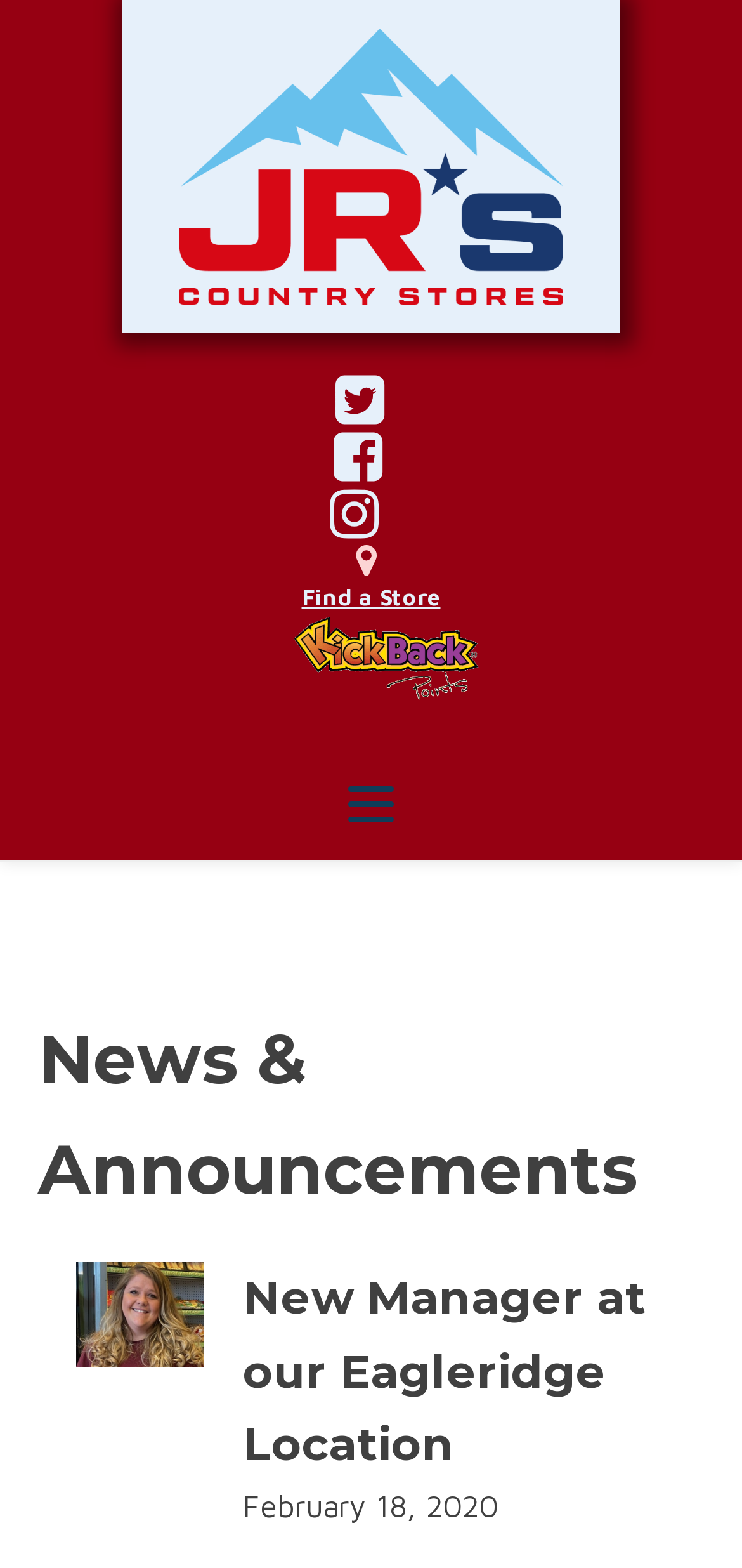What is the theme of the webpage?
Look at the image and provide a detailed response to the question.

The webpage is themed around country stores, as indicated by the title 'News & Announcements - JR's Country Stores' and the content of the news articles or announcements displayed on the webpage.